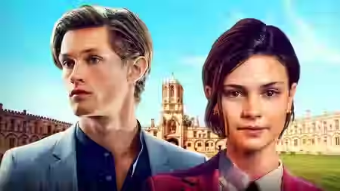Using the details from the image, please elaborate on the following question: What is the tone of the overall scene?

The caption states that 'the vivid blue sky adds an uplifting tone to the overall scene', implying that the atmosphere of the image is uplifting and positive.